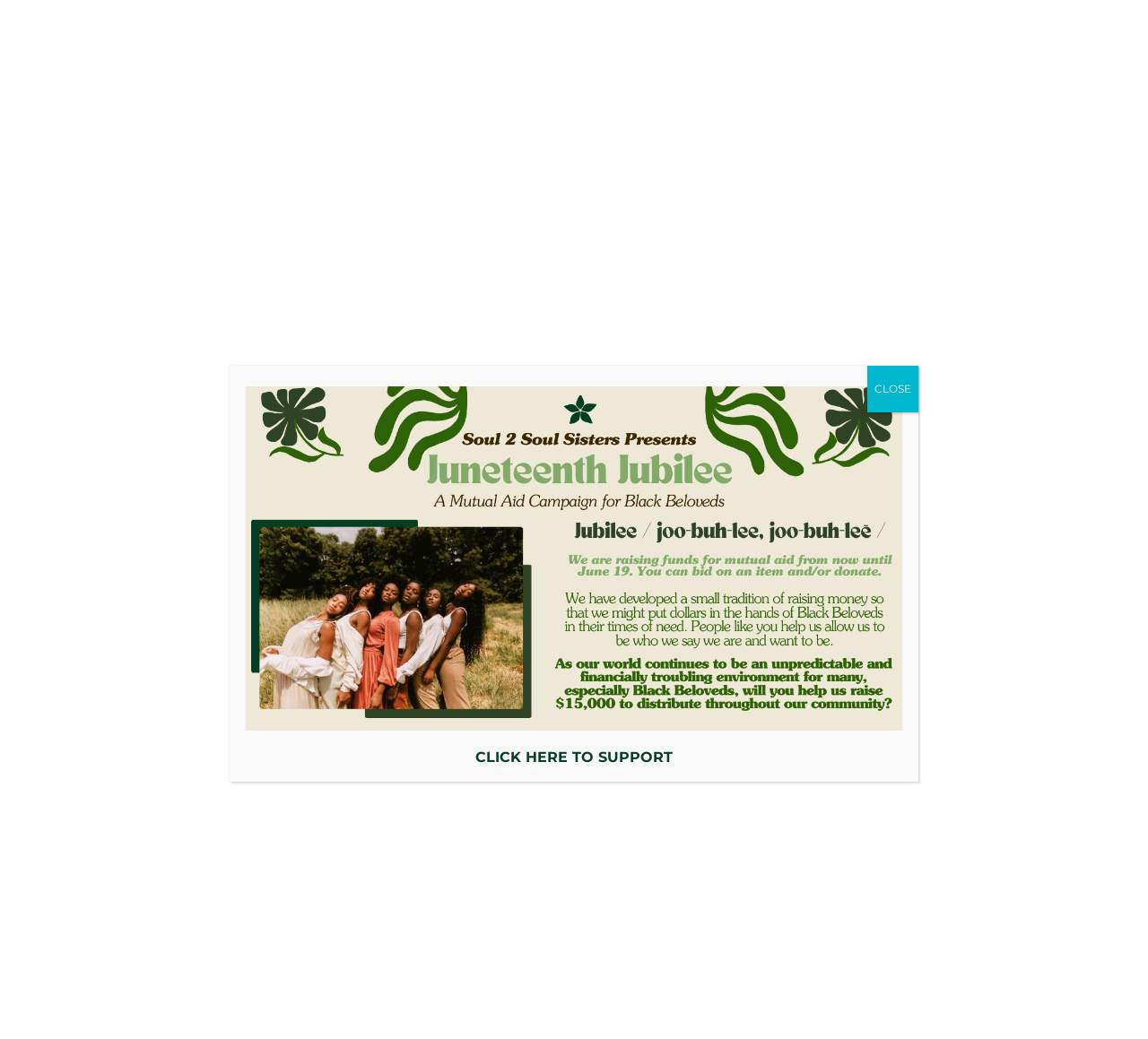Determine the bounding box coordinates for the area you should click to complete the following instruction: "Click the DONATE button".

[0.871, 0.038, 0.962, 0.078]